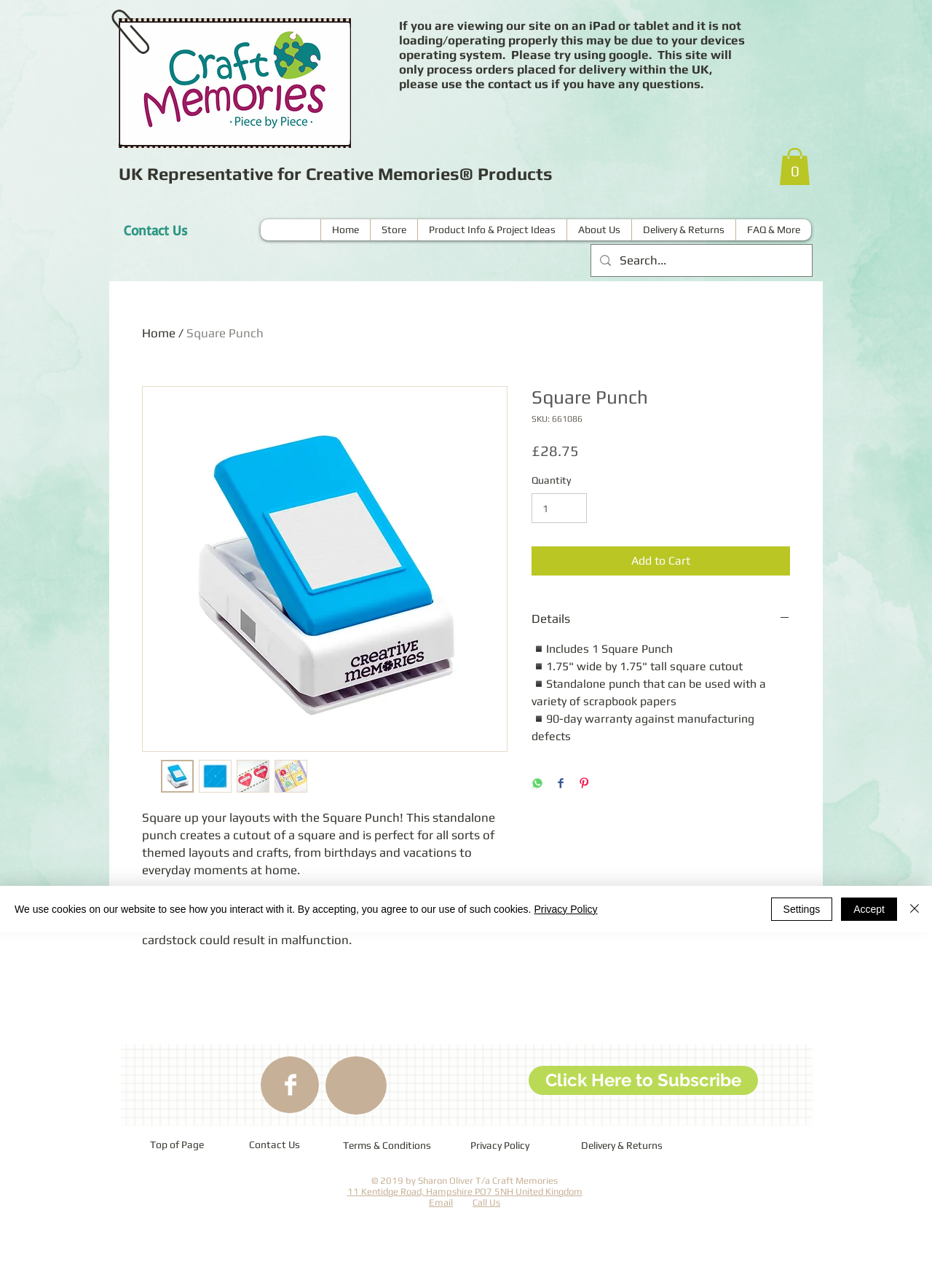Give the bounding box coordinates for the element described as: "Accept".

[0.902, 0.697, 0.962, 0.715]